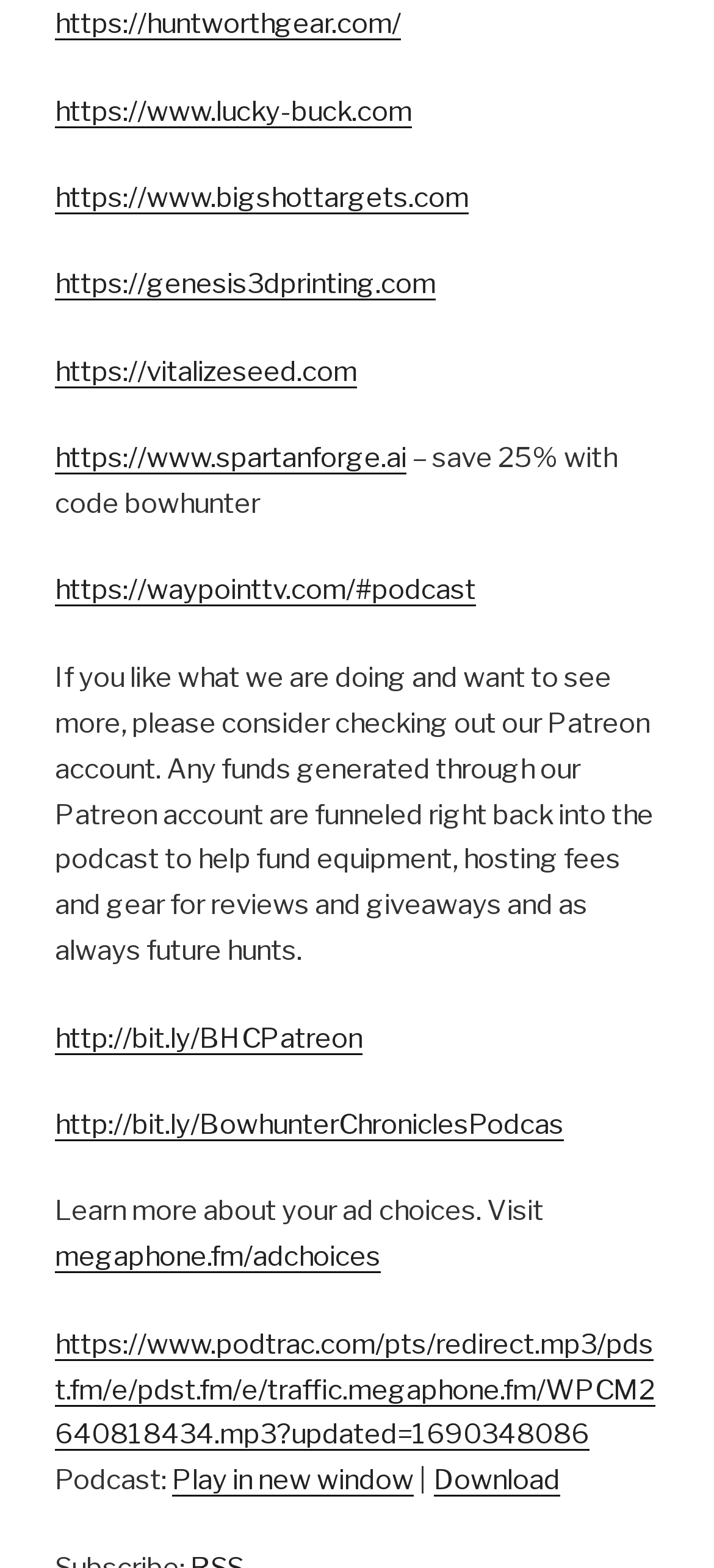Answer the following in one word or a short phrase: 
What is the discount code for bowhunters?

bowhunter